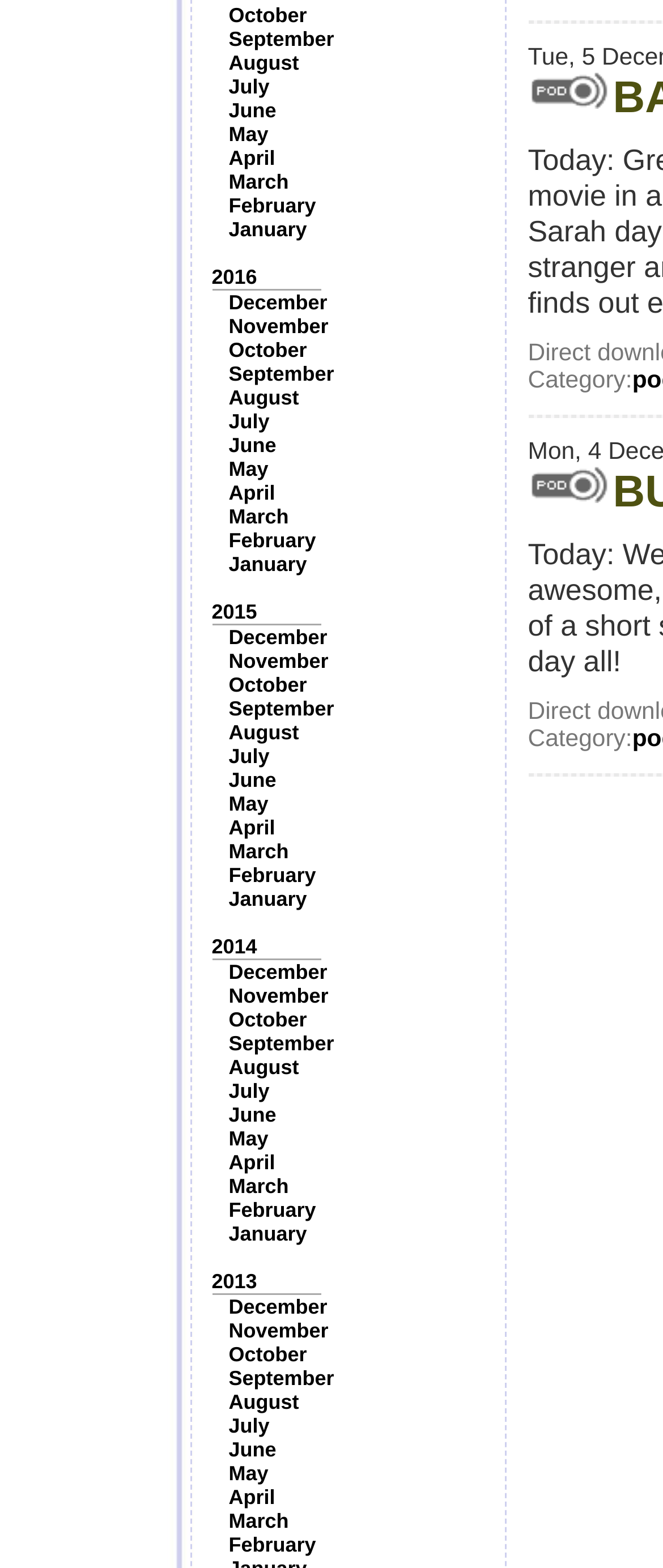What is the category label above the images?
Carefully examine the image and provide a detailed answer to the question.

By looking at the StaticText elements on the webpage, I found that the category label above the images is 'Category:', which is repeated twice on the page.